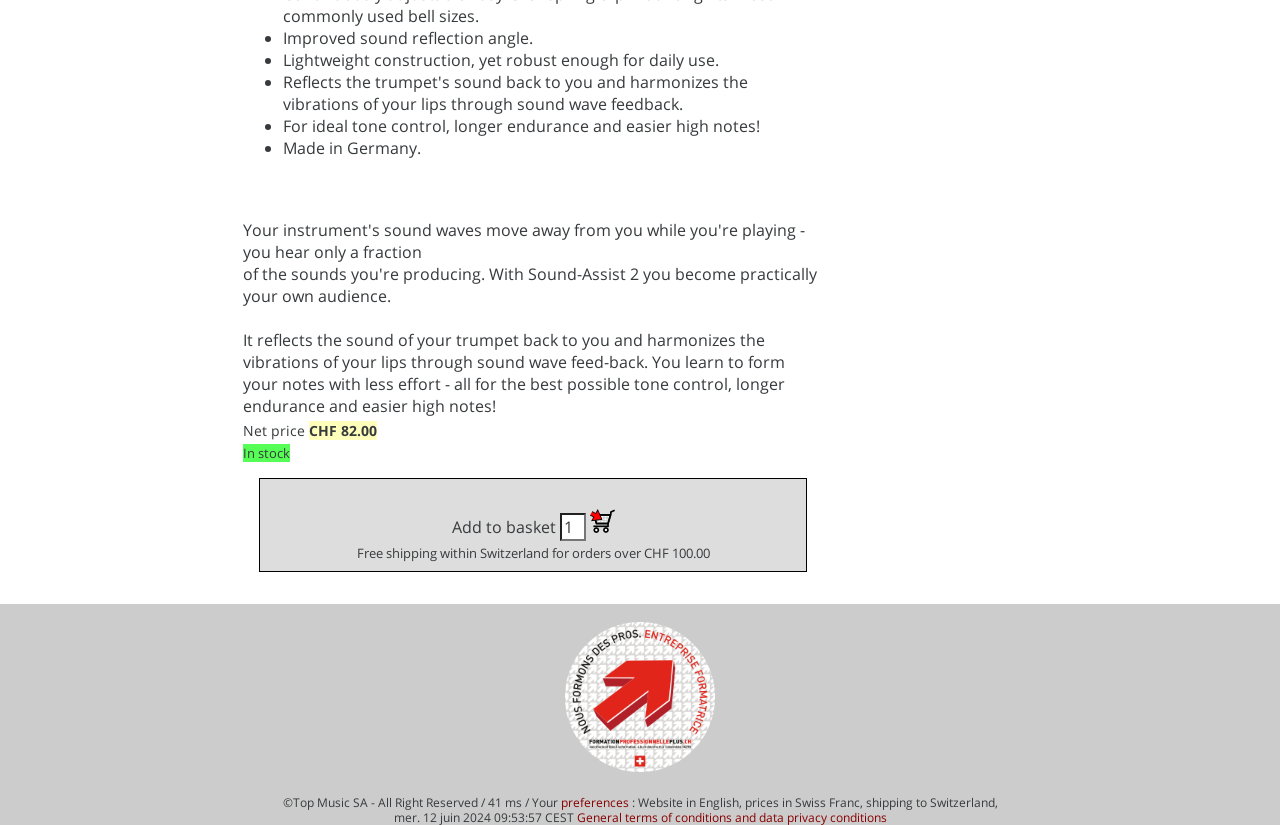Please specify the bounding box coordinates in the format (top-left x, top-left y, bottom-right x, bottom-right y), with all values as floating point numbers between 0 and 1. Identify the bounding box of the UI element described by: preferences

[0.438, 0.964, 0.491, 0.982]